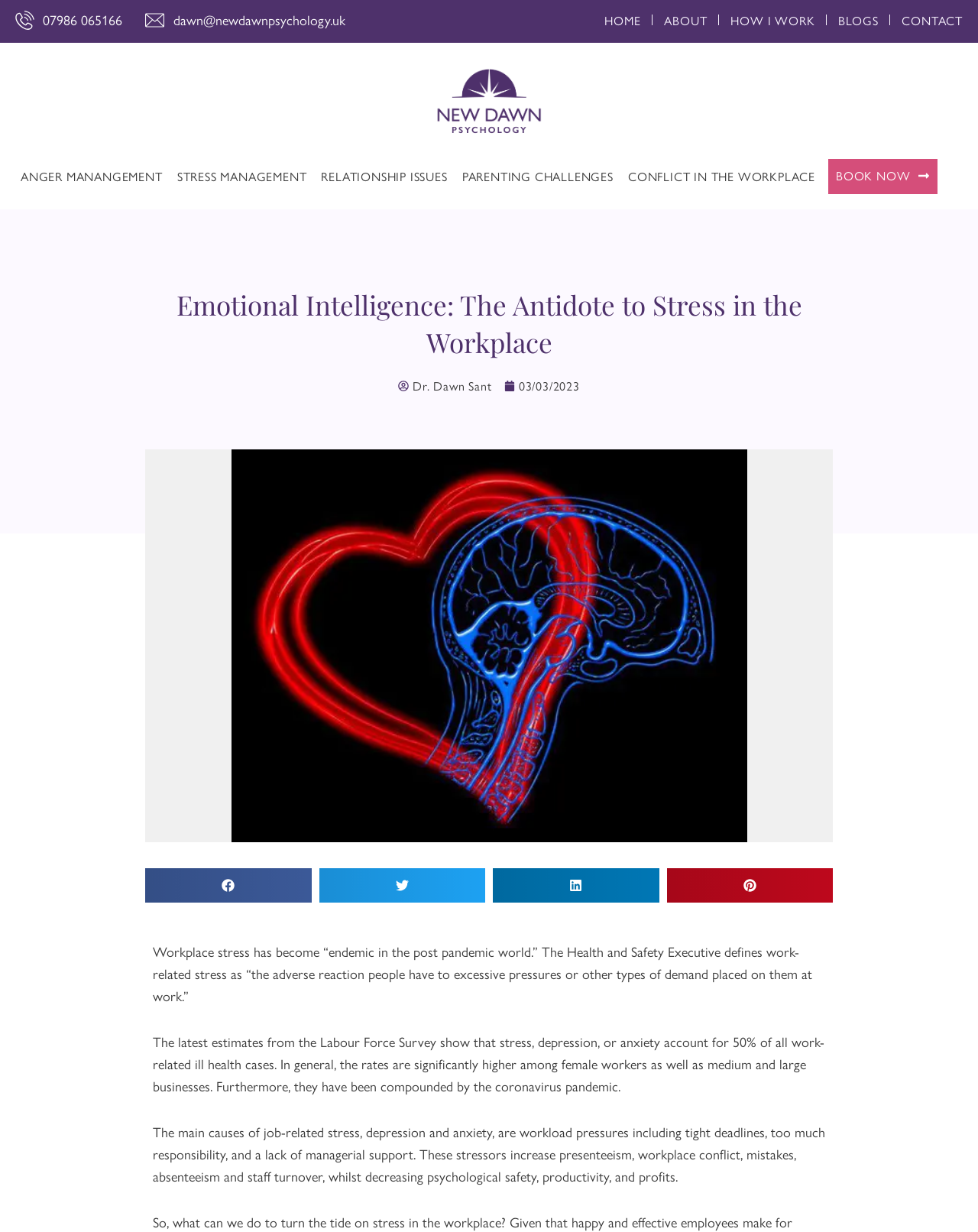Given the element description, predict the bounding box coordinates in the format (top-left x, top-left y, bottom-right x, bottom-right y), using floating point numbers between 0 and 1: RELATIONSHIP ISSUES

[0.323, 0.129, 0.463, 0.158]